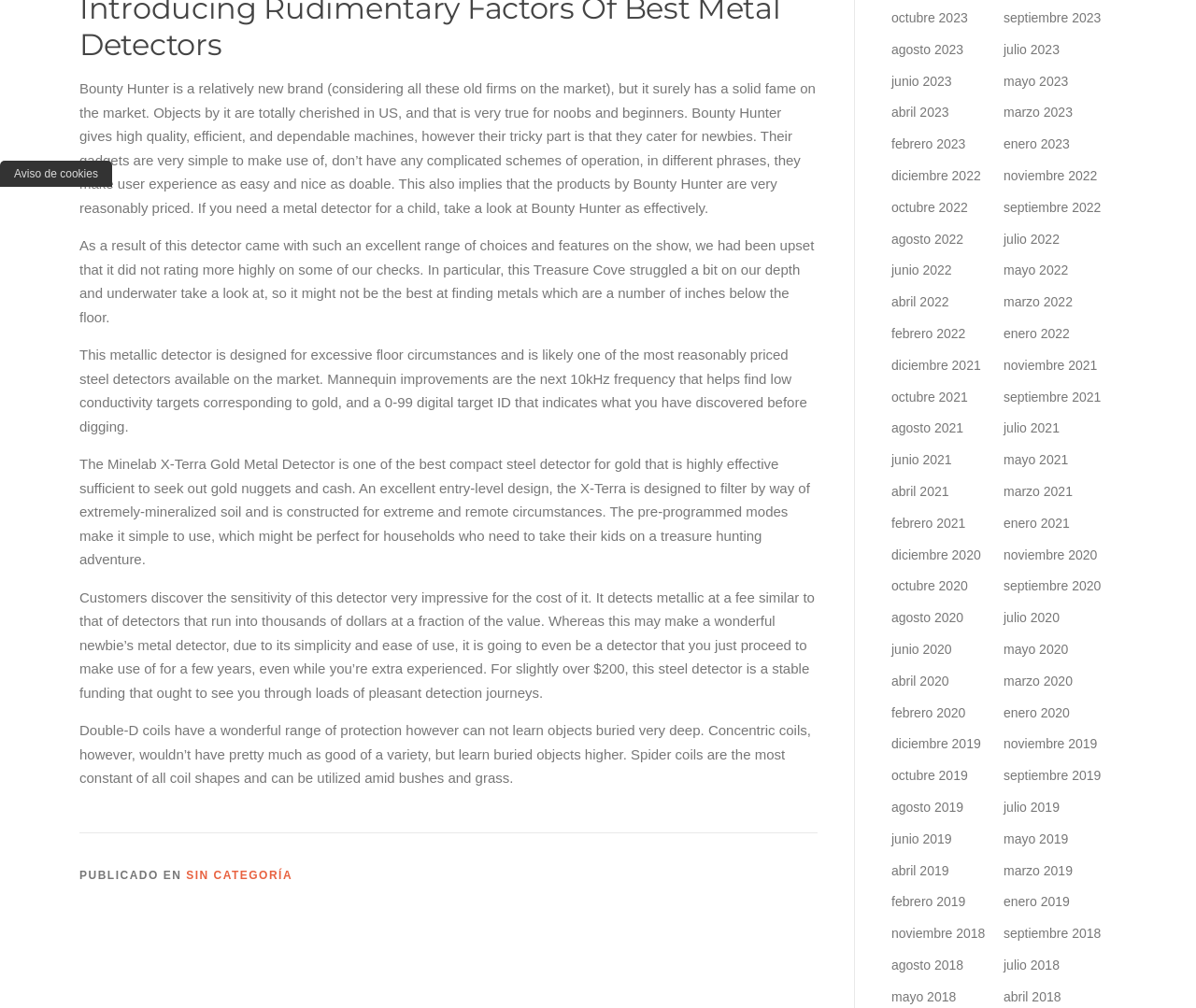Identify the bounding box coordinates for the UI element described as: "Aviso de cookies".

[0.0, 0.159, 0.094, 0.185]